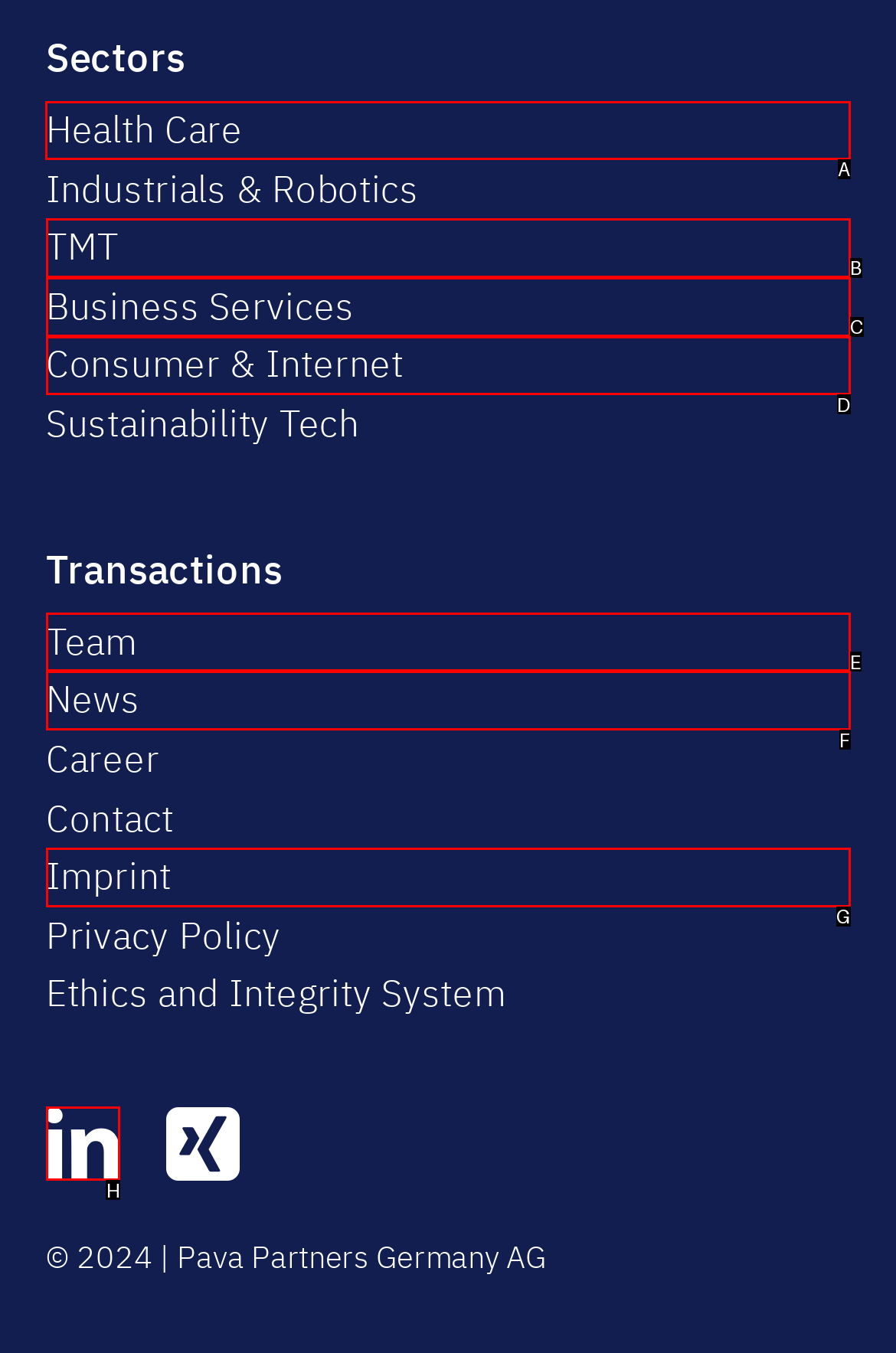Choose the HTML element that needs to be clicked for the given task: Click on Health Care Respond by giving the letter of the chosen option.

A